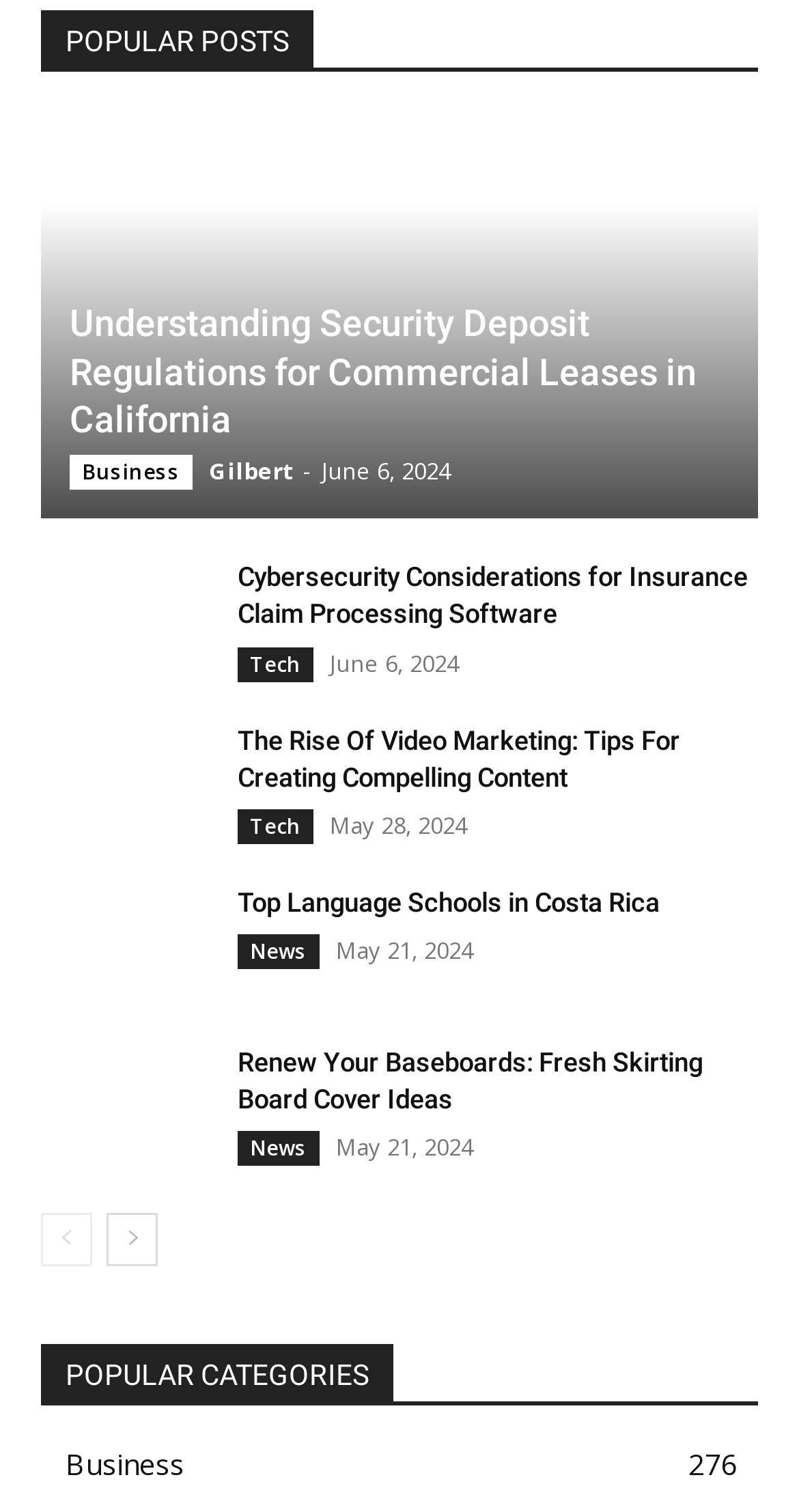Locate the bounding box coordinates of the area you need to click to fulfill this instruction: 'Explore category 'Business''. The coordinates must be in the form of four float numbers ranging from 0 to 1: [left, top, right, bottom].

[0.082, 0.955, 0.231, 0.981]